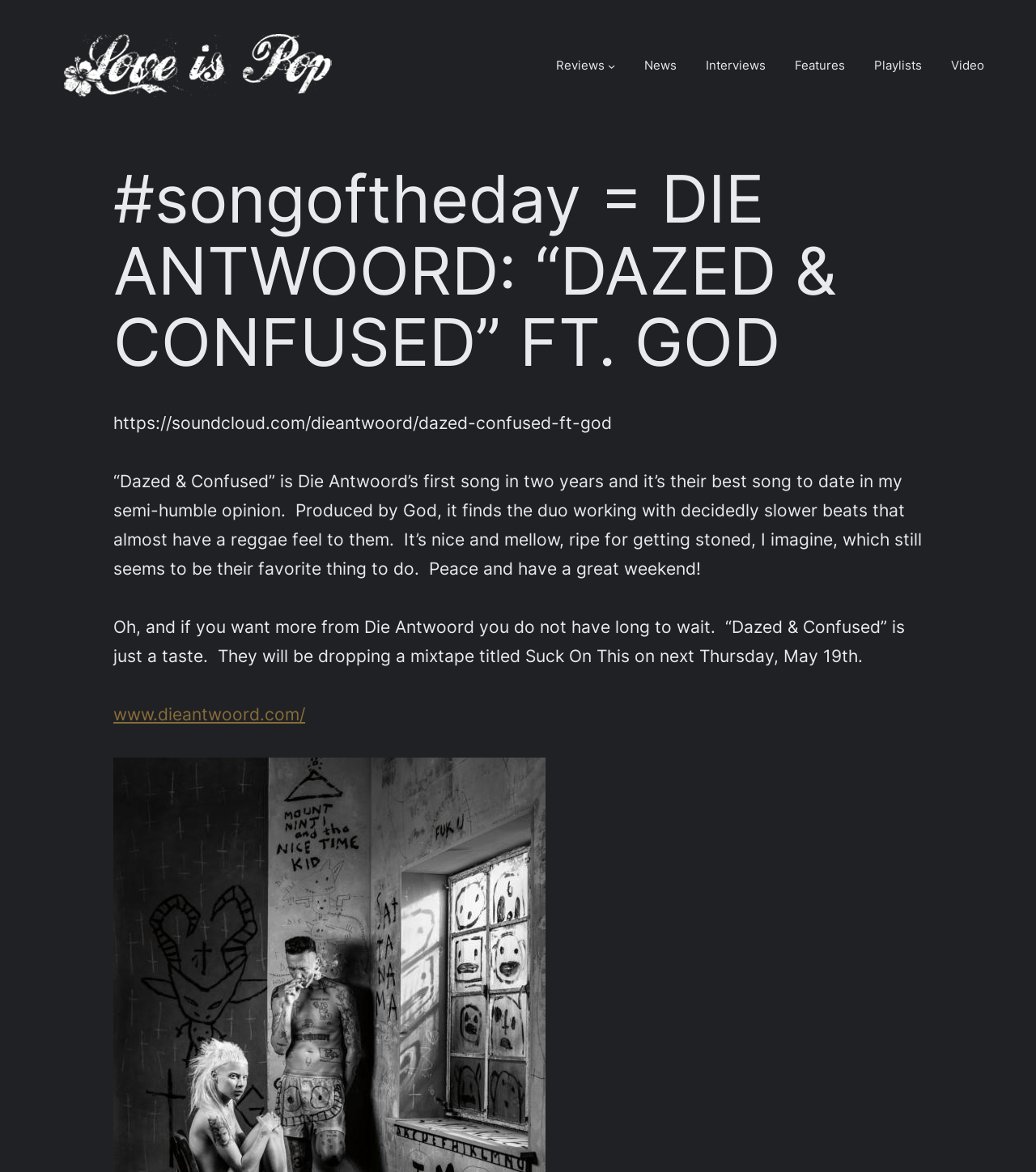Using the provided element description: "Reviews", determine the bounding box coordinates of the corresponding UI element in the screenshot.

[0.537, 0.047, 0.584, 0.065]